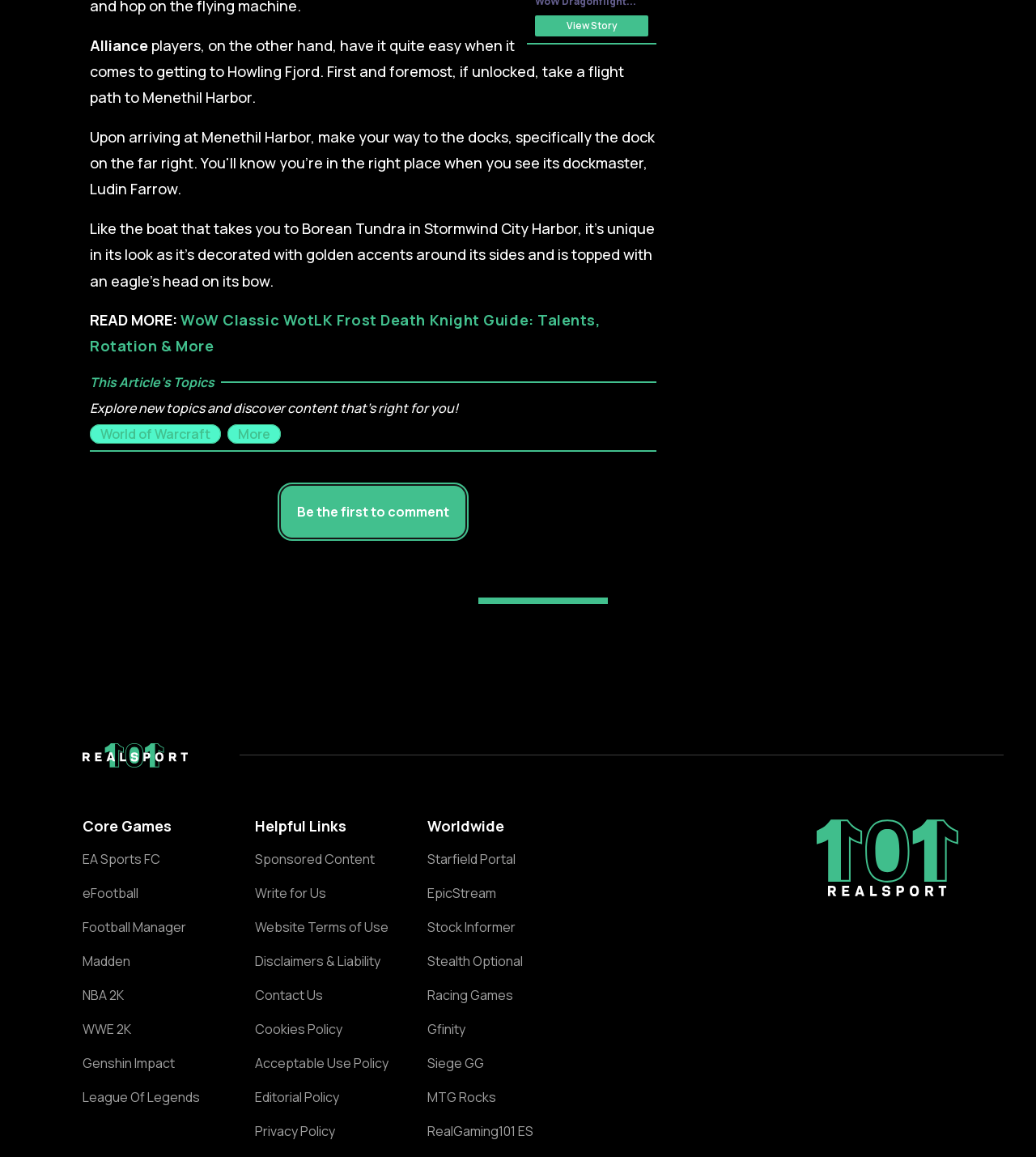Identify the bounding box coordinates of the element to click to follow this instruction: 'Read WoW Classic WotLK Frost Death Knight Guide'. Ensure the coordinates are four float values between 0 and 1, provided as [left, top, right, bottom].

[0.087, 0.268, 0.579, 0.308]